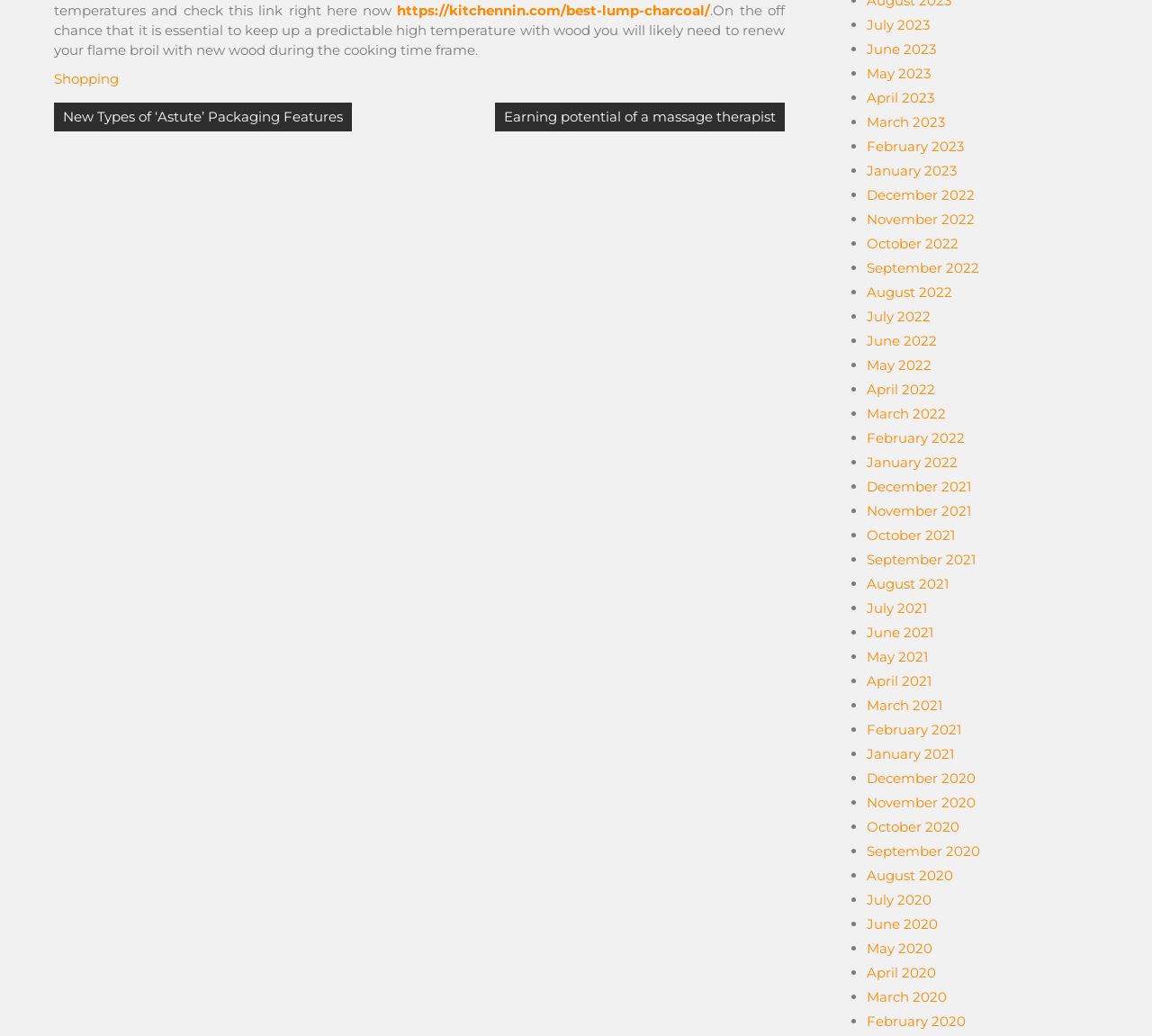Respond to the following query with just one word or a short phrase: 
How many months are listed in the post navigation section?

24